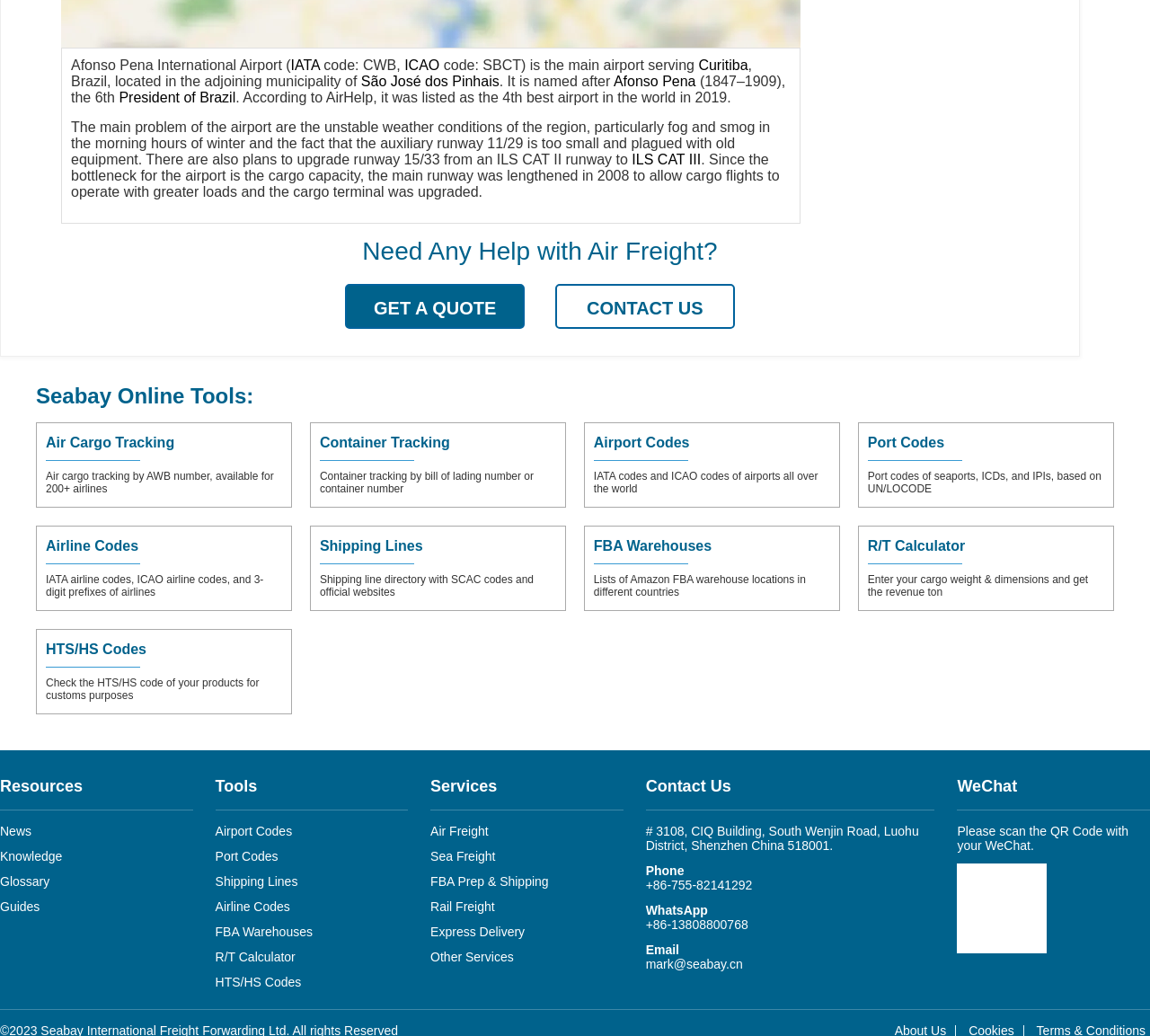Answer the question below with a single word or a brief phrase: 
What is the name of the airport described on this webpage?

Afonso Pena International Airport